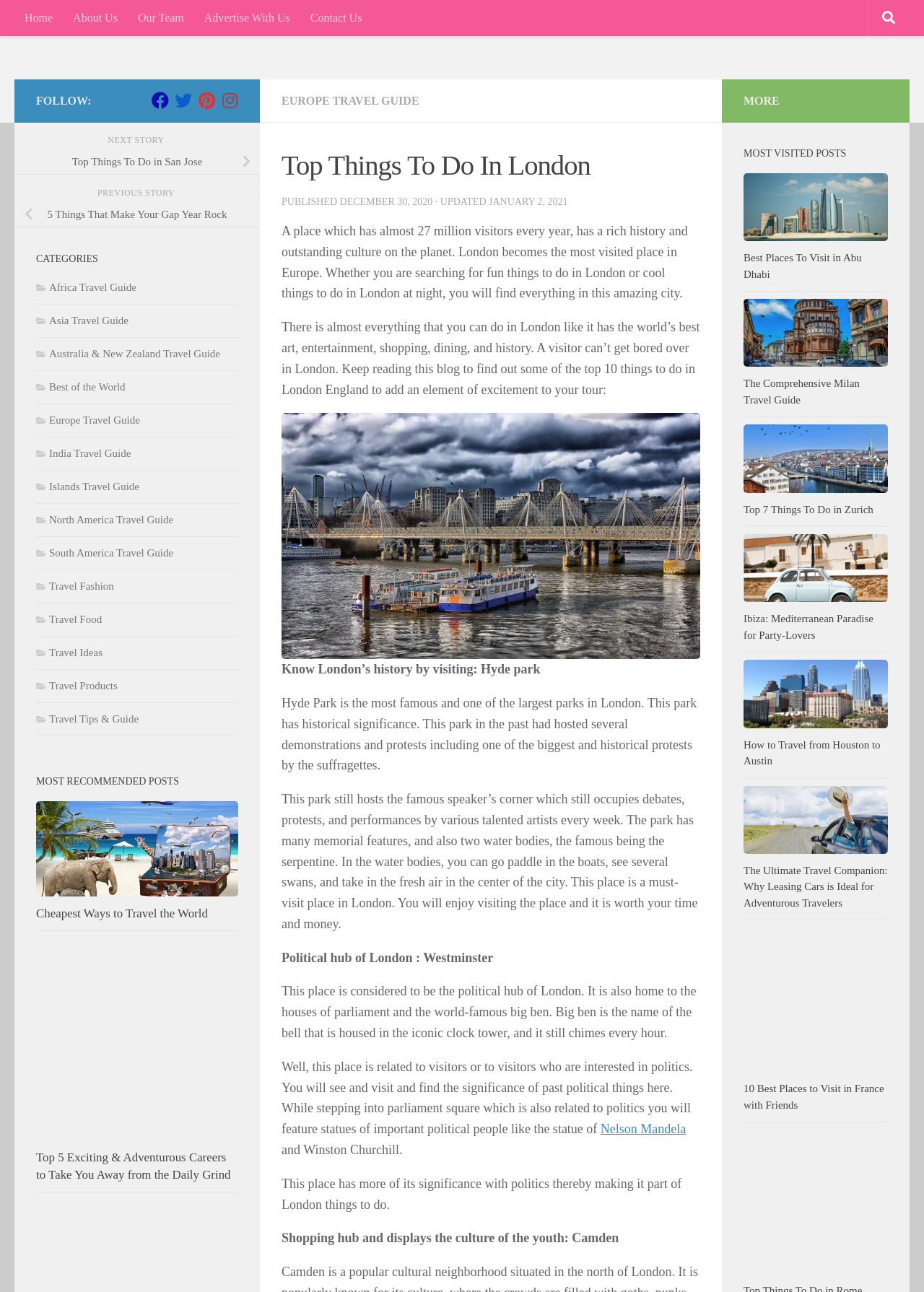Please determine the bounding box coordinates for the element that should be clicked to follow these instructions: "Follow us on Facebook".

[0.164, 0.071, 0.183, 0.084]